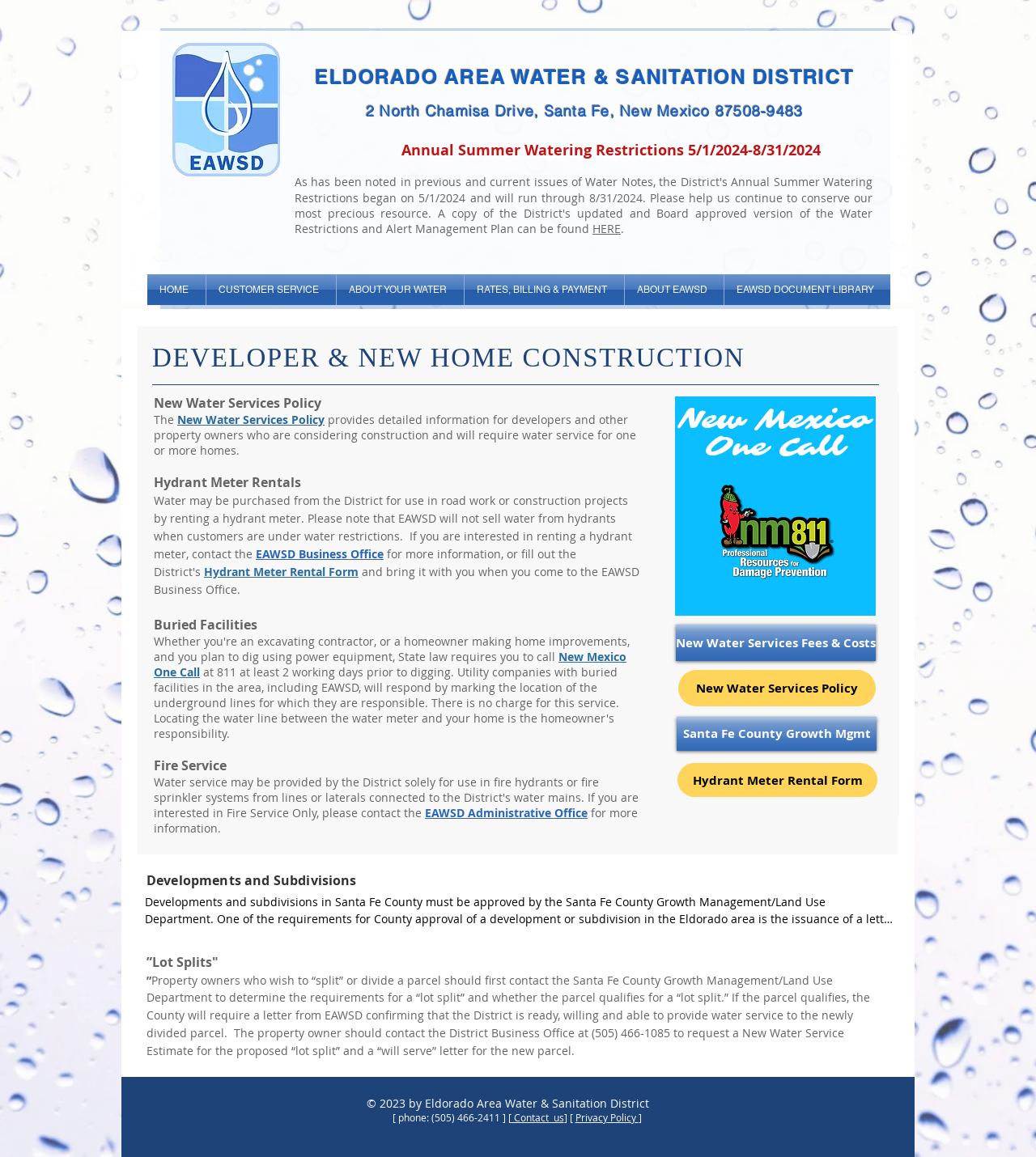Give a one-word or short-phrase answer to the following question: 
How can property owners request a New Water Service Estimate for a 'lot split'?

Contact the District Business Office at (505) 466-1085